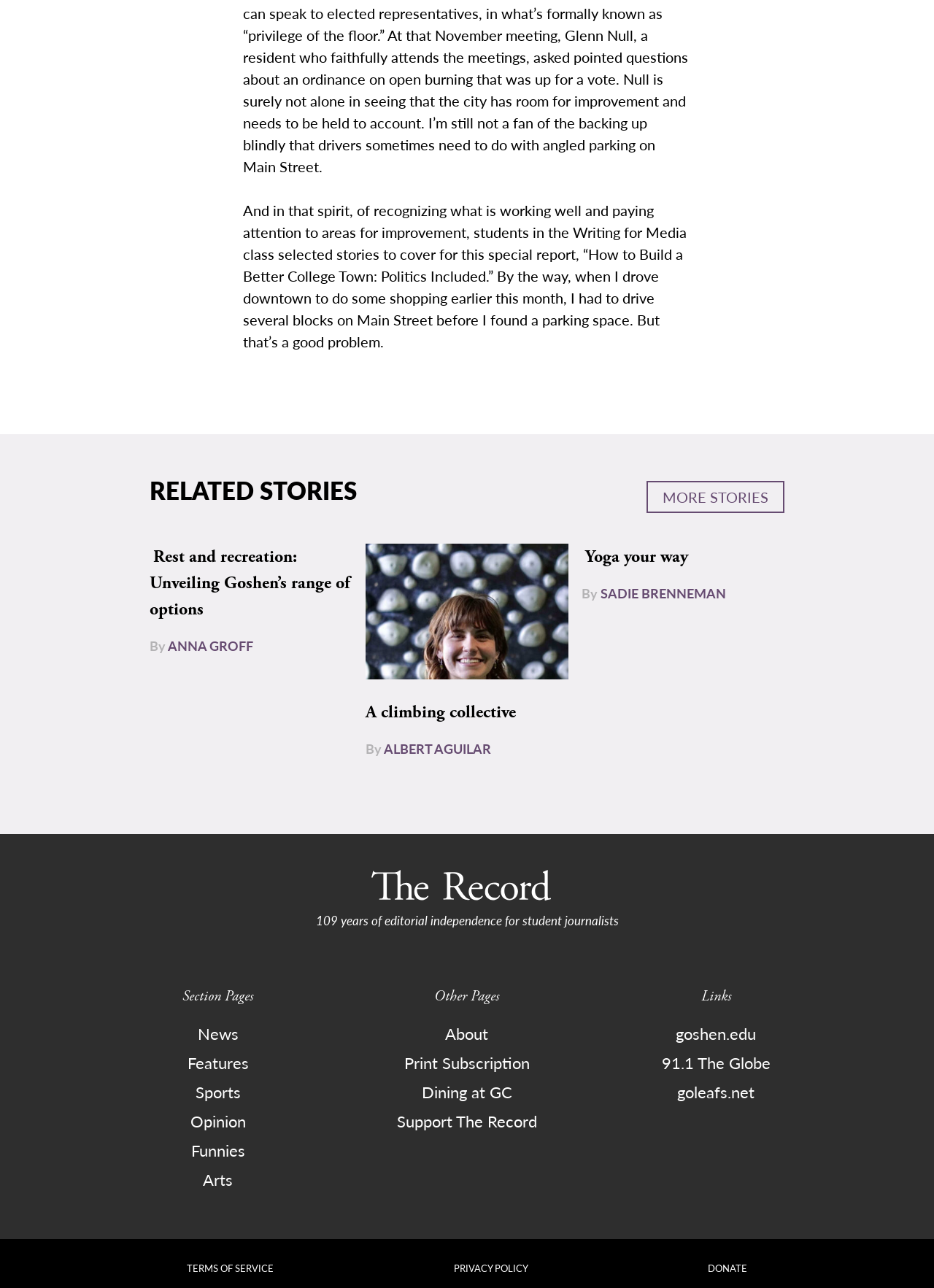Locate the bounding box of the UI element based on this description: "More Stories". Provide four float numbers between 0 and 1 as [left, top, right, bottom].

[0.692, 0.373, 0.84, 0.398]